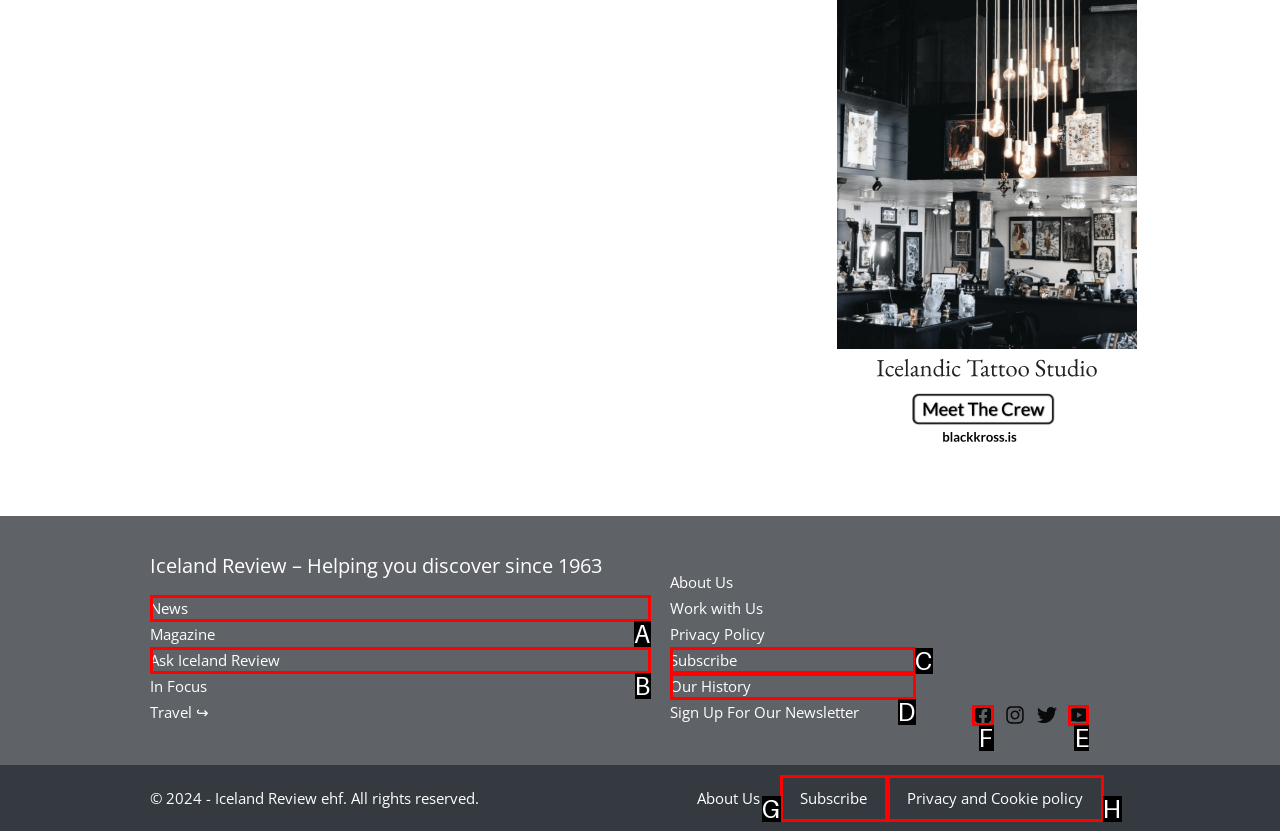Which option should be clicked to execute the task: Follow on Facebook?
Reply with the letter of the chosen option.

F